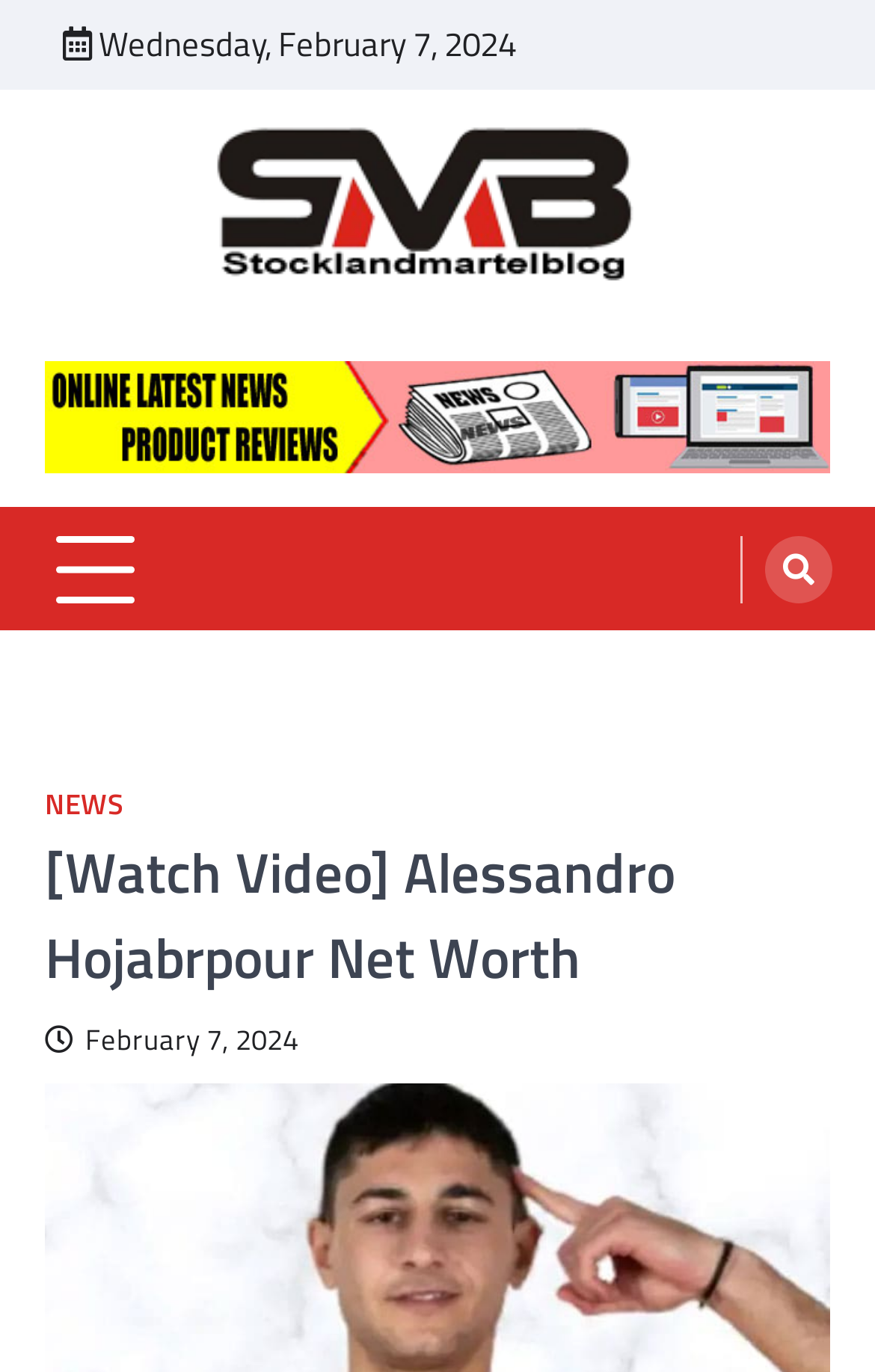Based on what you see in the screenshot, provide a thorough answer to this question: What is the date of the latest news?

I found the date by looking at the top of the webpage, where it says 'Wednesday, February 7, 2024'. This suggests that the latest news was posted on this date.